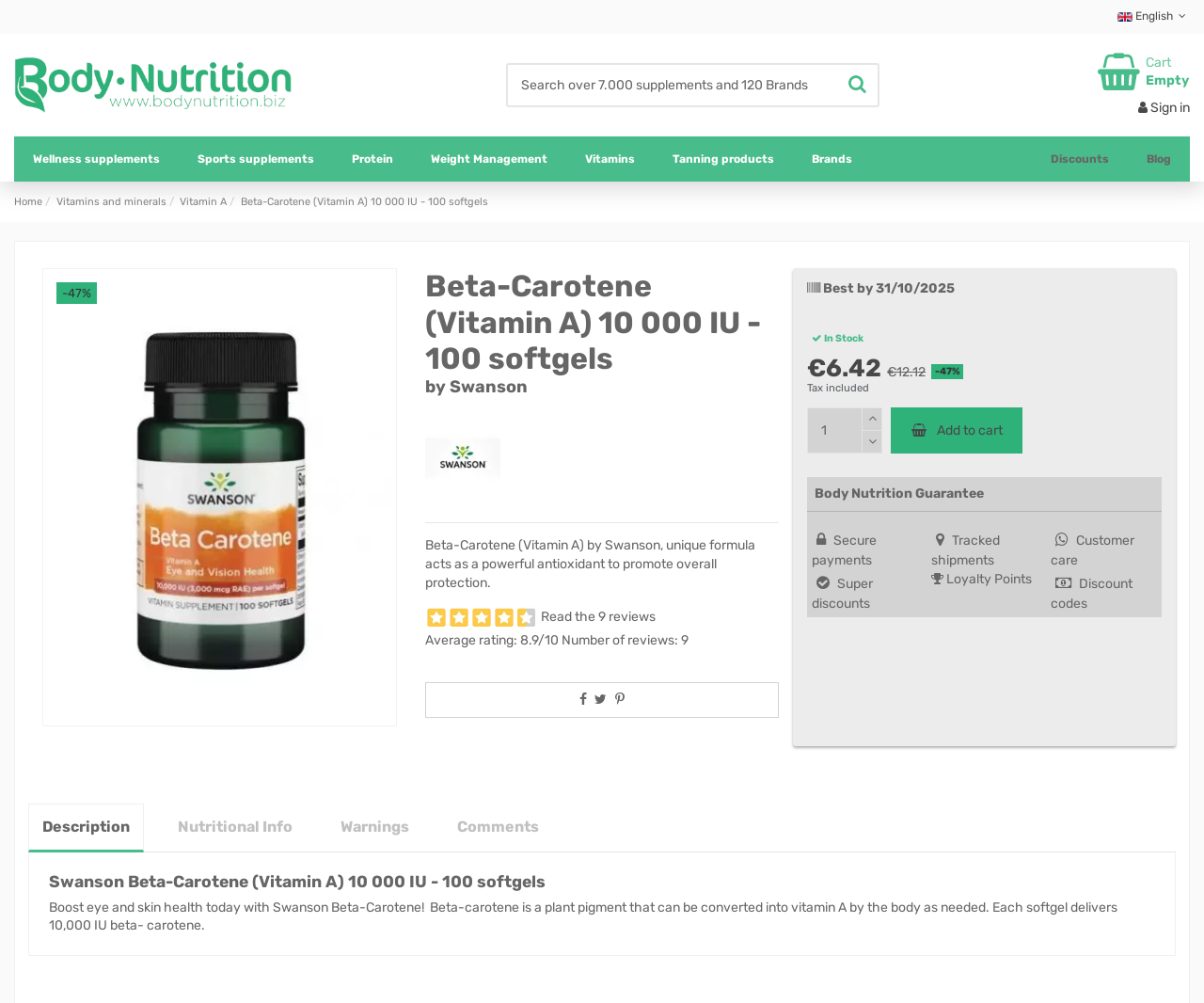Offer a comprehensive description of the webpage’s content and structure.

This webpage is about a product called Swanson Beta-Carotene (Vitamin A) 10,000 IU - 100 softgels, sold on BodyNutrition.biz. At the top of the page, there is a header section with an English language selection, a BodyNutrition logo, a search bar, and a cart icon. Below the header, there are several navigation links, including "Home", "Vitamins and minerals", "Vitamin A", and others.

The main content of the page is dedicated to the product description. There is a large image of the product, accompanied by a heading with the product name and a brief description. Below the image, there is a section with product details, including the price (€6.42), a discount percentage (-47%), and a "Tax included" notice. There is also a spin button to select the quantity and an "Add to cart" button.

To the right of the product image, there is a section with customer reviews, including an average rating (8.9/10) and a link to read the 9 reviews. Below the reviews, there are social media sharing links and a "Best by" date (31/10/2025).

Further down the page, there are several sections with additional information, including a product description, nutritional information, warnings, and comments. The product description explains the benefits of beta-carotene and its conversion into vitamin A by the body. There are also several trust badges and guarantees, including "Body Nutrition Guarantee", "Secure payments", "Super discounts", "Tracked shipments", "Loyalty Points", and "Customer care".